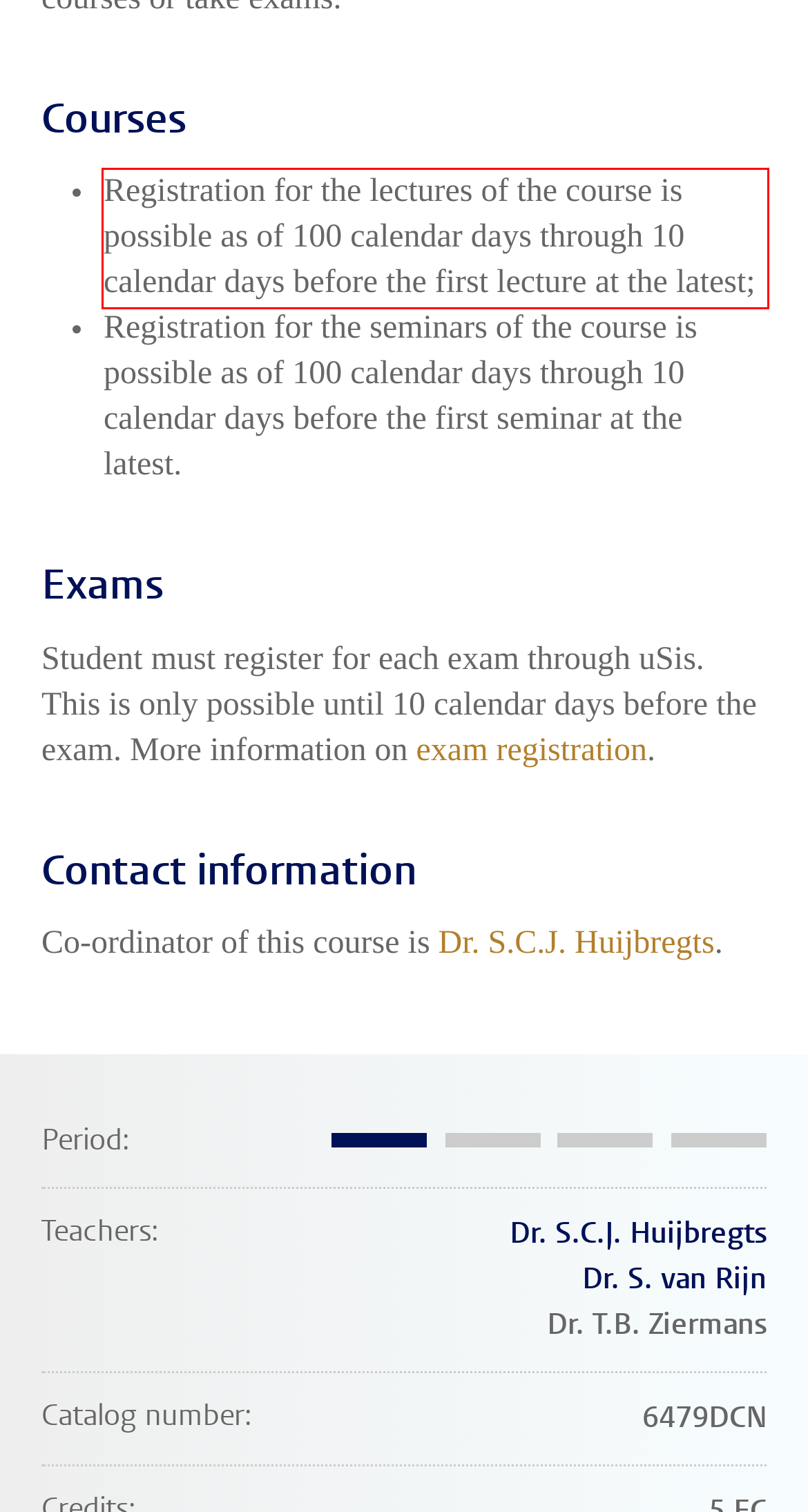Examine the screenshot of the webpage, locate the red bounding box, and perform OCR to extract the text contained within it.

Registration for the lectures of the course is possible as of 100 calendar days through 10 calendar days before the first lecture at the latest;